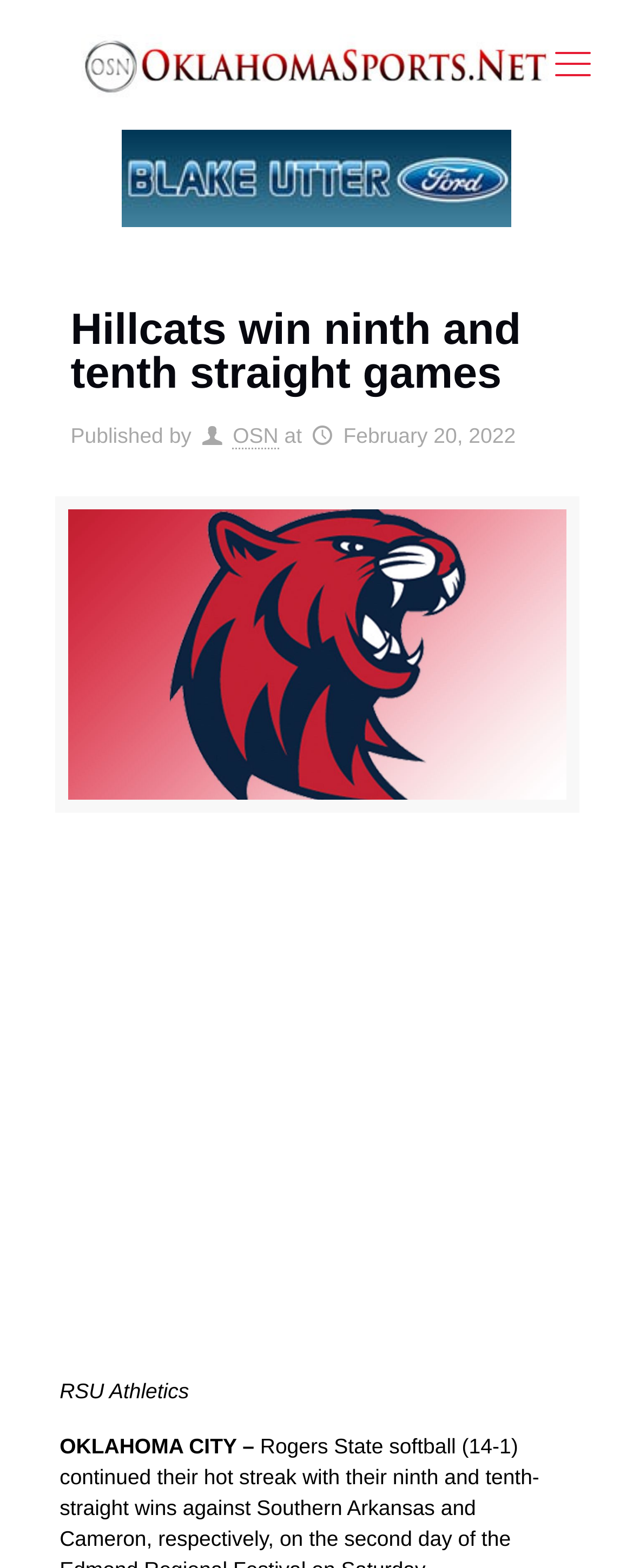What is the date of the publication?
From the image, respond using a single word or phrase.

February 20, 2022